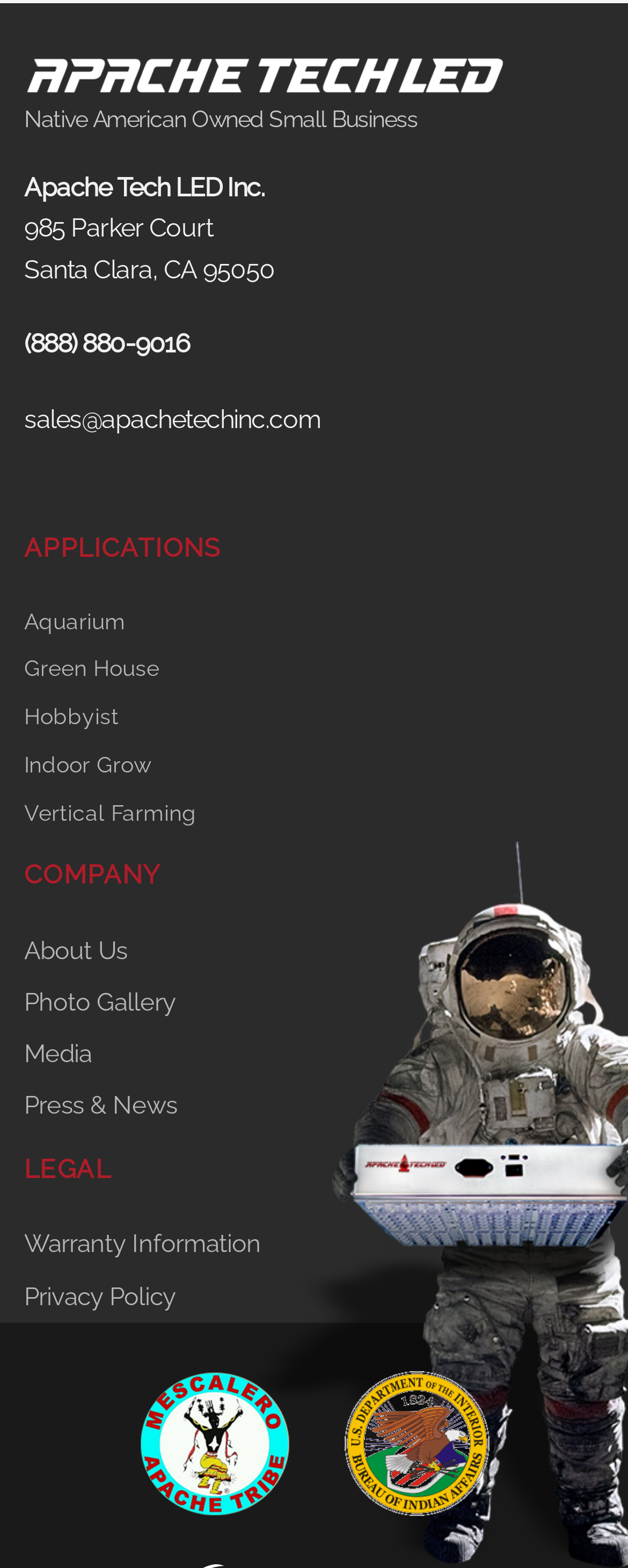Using the details in the image, give a detailed response to the question below:
What is the email address for sales?

The email address for sales can be found in the top section of the webpage, where the address and contact information are listed. The link 'sales@apachetechinc.com' is a link element that indicates the email address for sales.